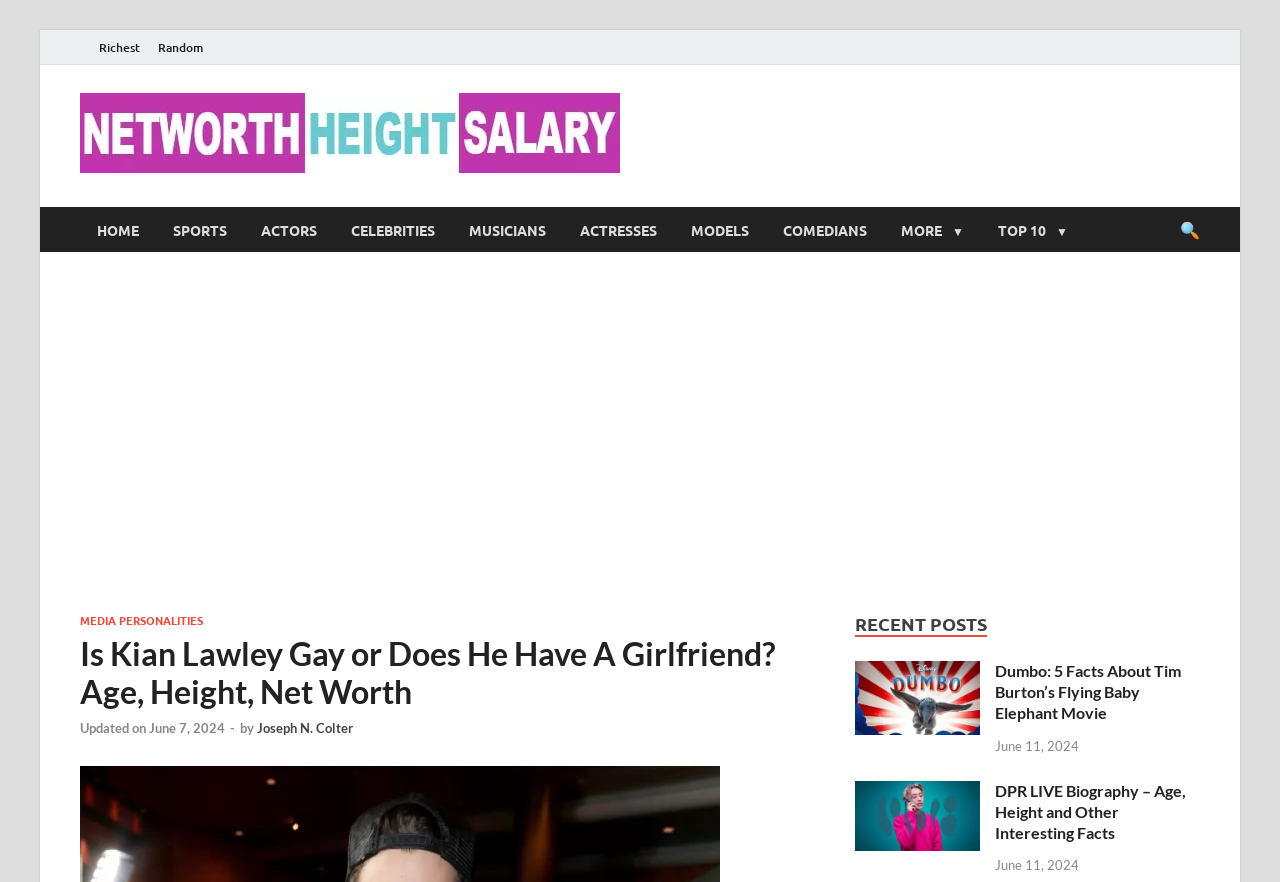What is the title of the recent post?
Based on the visual, give a brief answer using one word or a short phrase.

Dumbo: 5 Facts About Tim Burton’s Flying Baby Elephant Movie